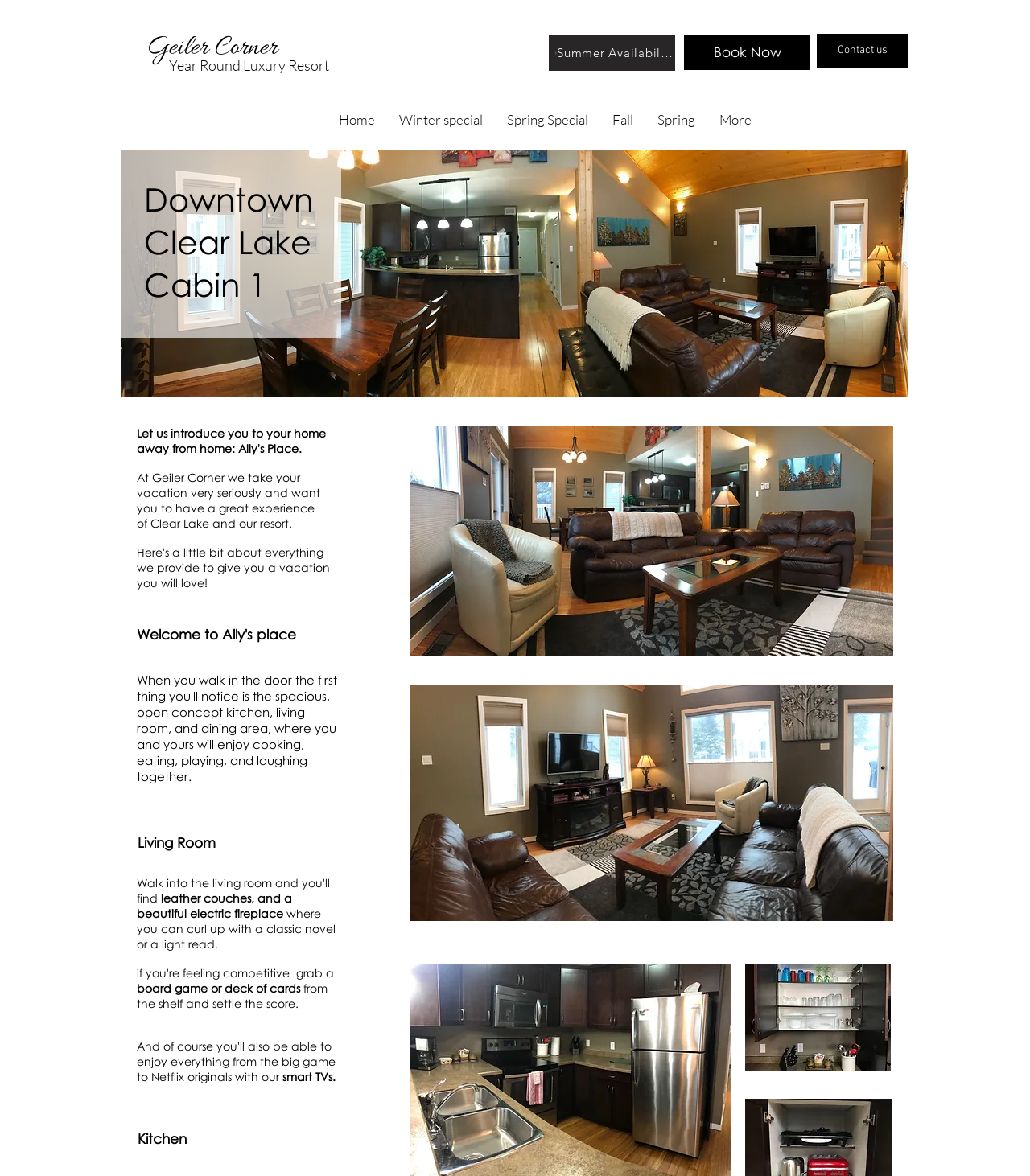Identify the bounding box coordinates necessary to click and complete the given instruction: "Go to 'Home'".

[0.317, 0.092, 0.376, 0.112]